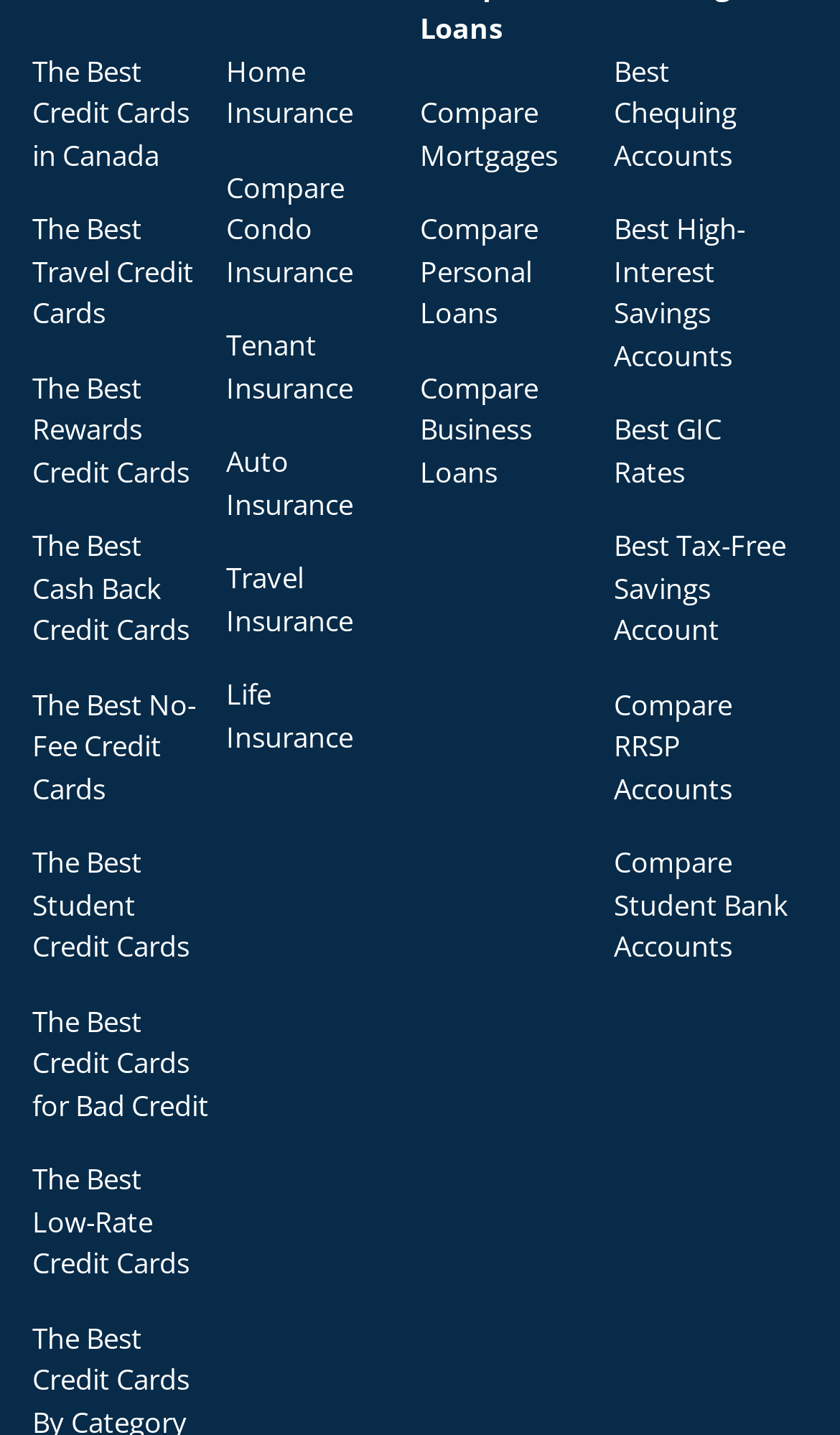Bounding box coordinates must be specified in the format (top-left x, top-left y, bottom-right x, bottom-right y). All values should be floating point numbers between 0 and 1. What are the bounding box coordinates of the UI element described as: Compare Student Bank Accounts

[0.731, 0.587, 0.943, 0.675]